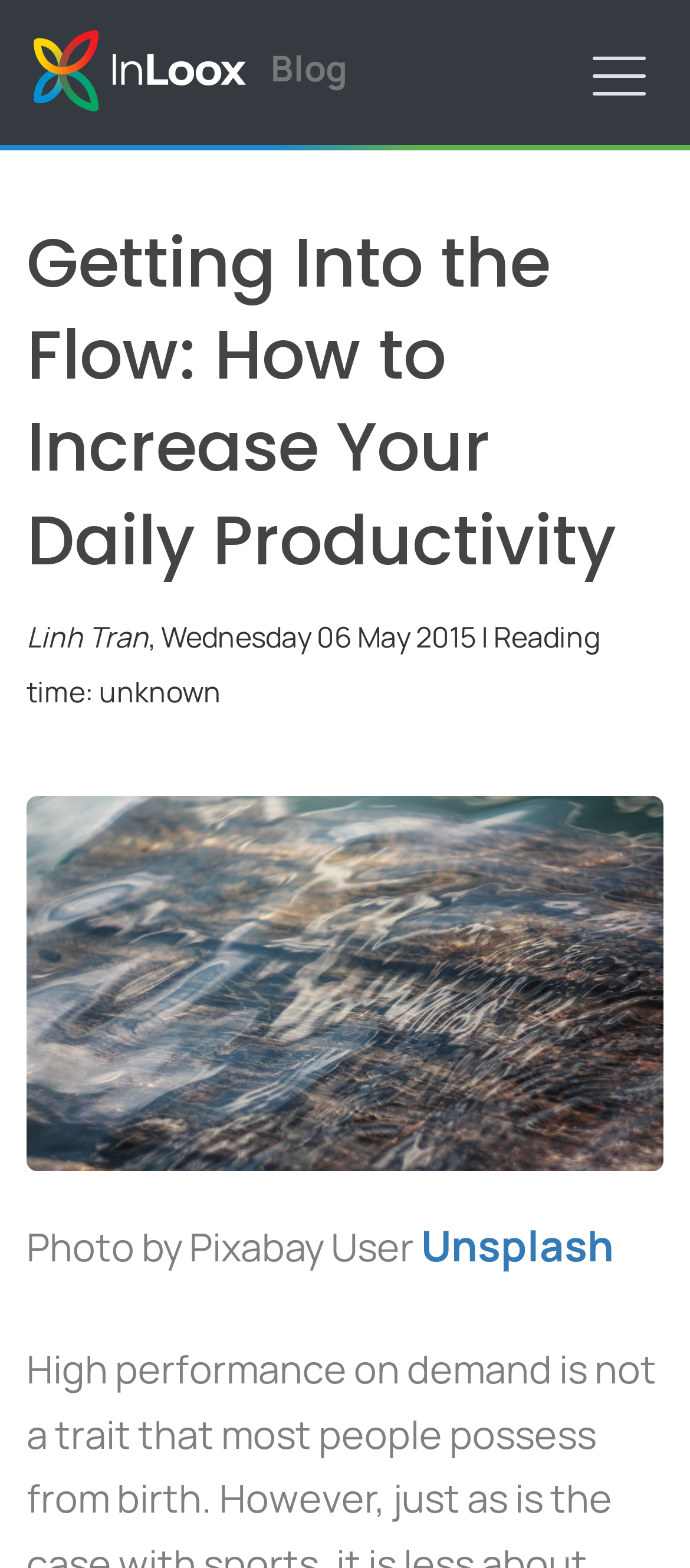Who wrote the article?
Please answer the question as detailed as possible based on the image.

The author of the article is mentioned in the static text element 'Linh Tran' located below the main heading.